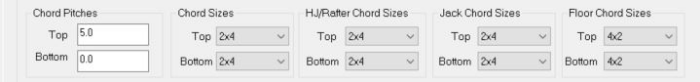What is the size of the floor chord? From the image, respond with a single word or brief phrase.

2x4